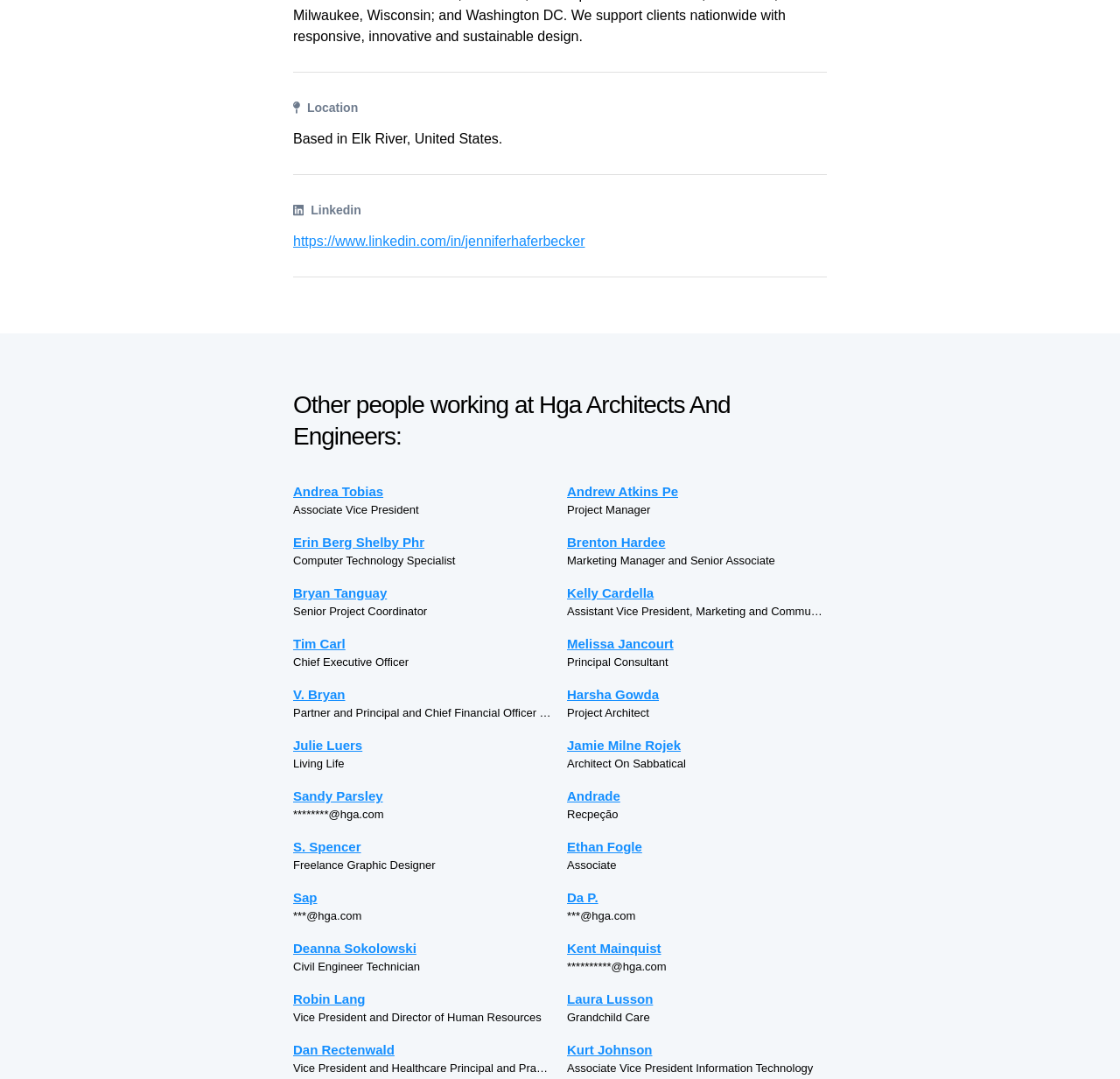Please provide the bounding box coordinates in the format (top-left x, top-left y, bottom-right x, bottom-right y). Remember, all values are floating point numbers between 0 and 1. What is the bounding box coordinate of the region described as: Erin Berg Shelby Phr

[0.262, 0.493, 0.494, 0.512]